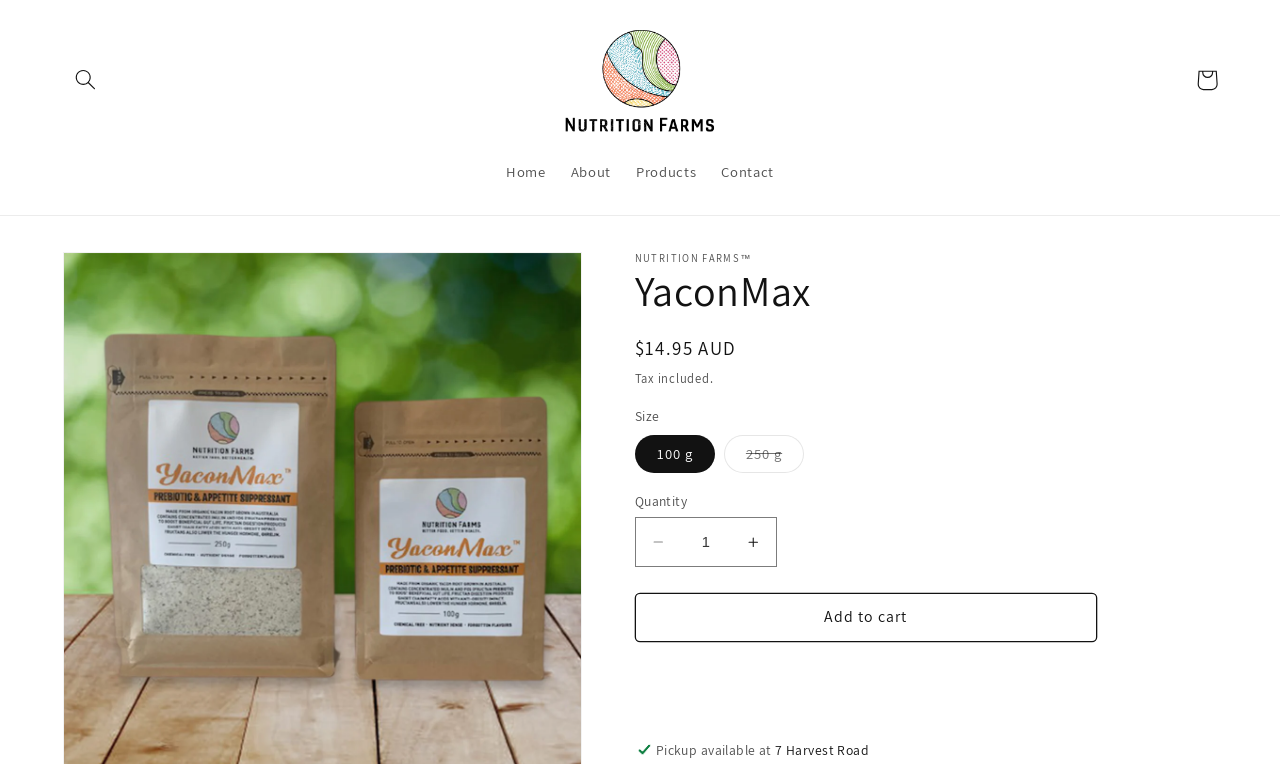Respond to the question below with a concise word or phrase:
What is the purpose of the button with the text 'Add to cart'?

To add the product to the cart